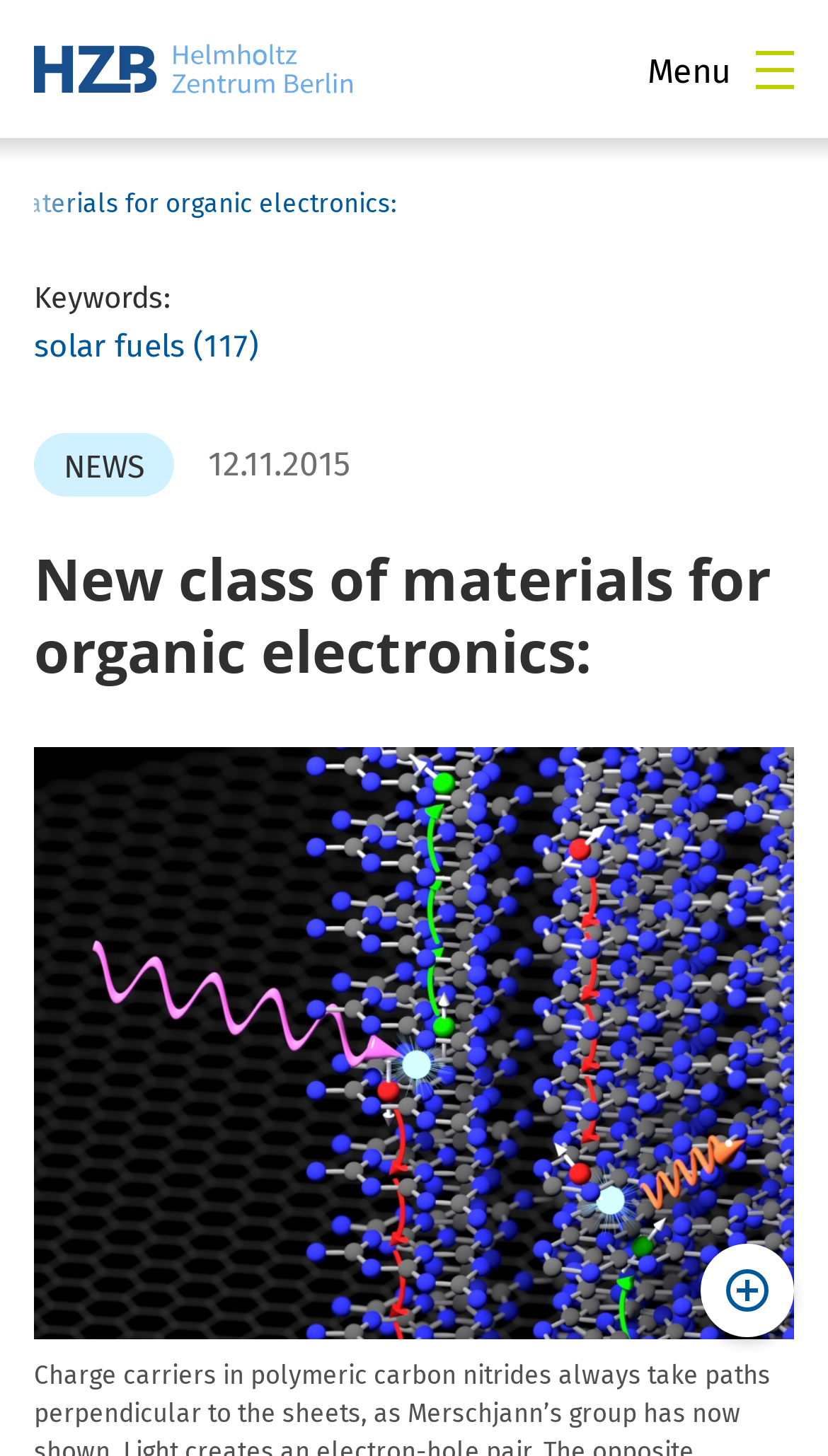What is the title or heading displayed on the webpage?

New class of materials for organic electronics: